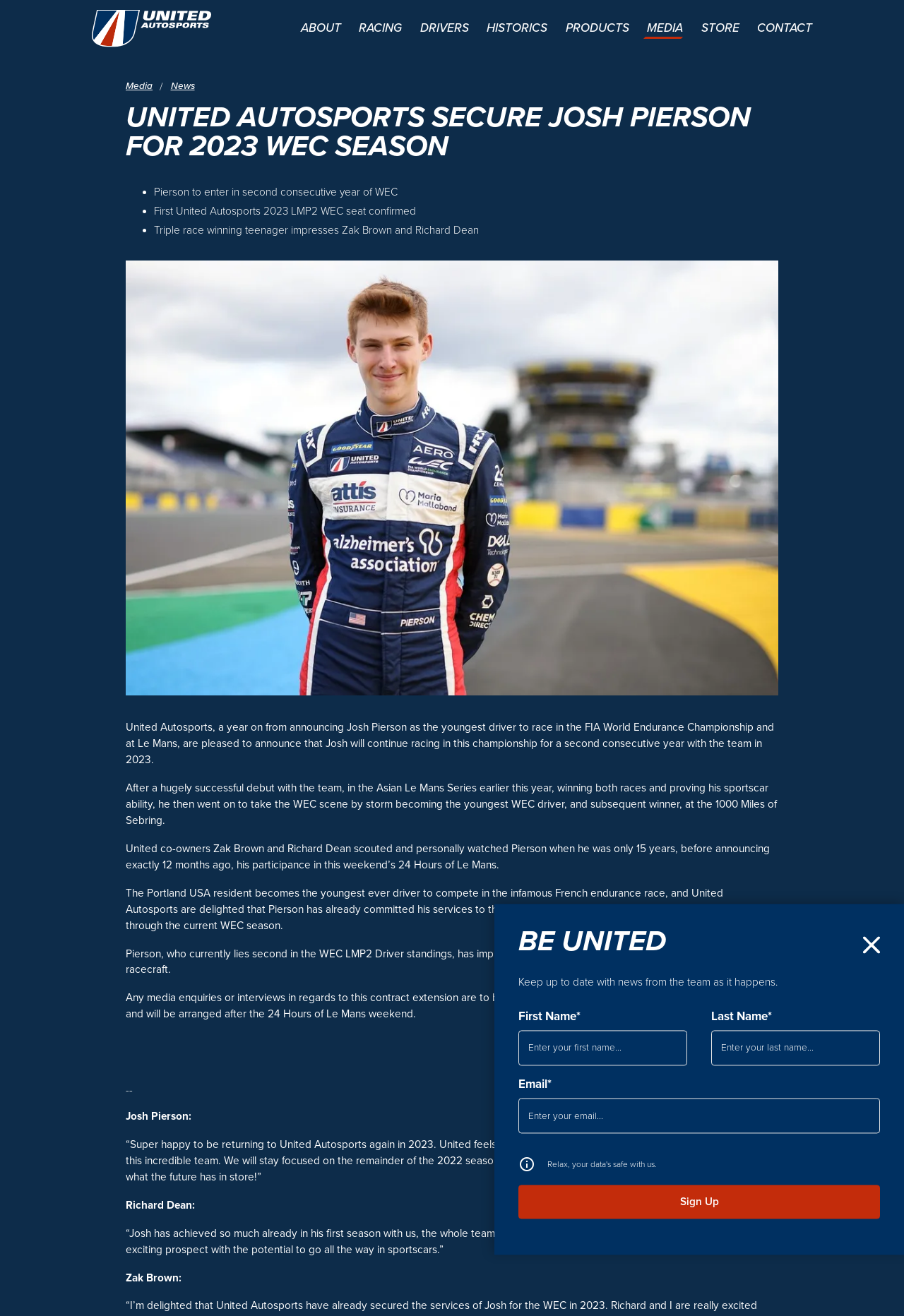Create a detailed description of the webpage's content and layout.

The webpage is about United Autosports, a championship-winning motorsport team, and their announcement of securing Josh Pierson for the 2023 WEC season. At the top of the page, there is a logo image of United Autosports, followed by a navigation menu with links to "Media" and "News".

The main content of the page is an article about Josh Pierson, with a heading that matches the meta description. The article is divided into sections, with bullet points highlighting key points about Pierson's career, including his achievements in the Asian Le Mans Series and the WEC.

Below the heading, there is a large image of Josh Pierson, taking up most of the width of the page. The article text is arranged in a single column, with paragraphs of varying lengths. The text describes Pierson's background, his achievements, and his thoughts on returning to United Autosports in 2023. There are also quotes from Richard Dean and Zak Brown, the co-owners of United Autosports, praising Pierson's abilities and potential.

On the right side of the page, there is a section with a heading "BE UNITED" and a call-to-action to "Keep up to date with news from the team as it happens." Below this, there is a form with fields for first name, last name, and email, allowing users to sign up for updates.

At the bottom of the page, there is a small image and a button to "Sign Up" for autorenew. Overall, the page is focused on announcing Josh Pierson's return to United Autosports and providing information about his career and achievements.